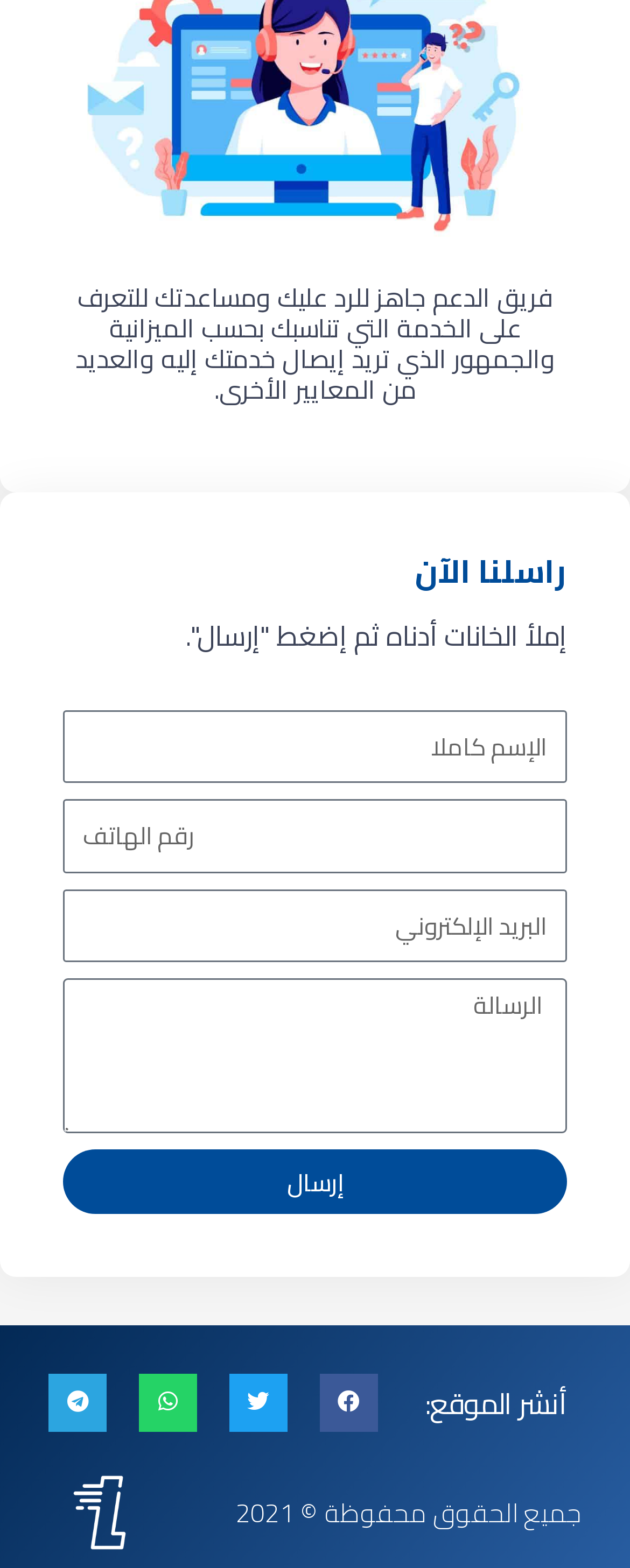What is the copyright year of the website?
Provide a detailed answer to the question, using the image to inform your response.

The webpage has a footer section with the text 'جميع الحقوق محفوظة © 2021', which indicates that the website's copyright is reserved for the year 2021.